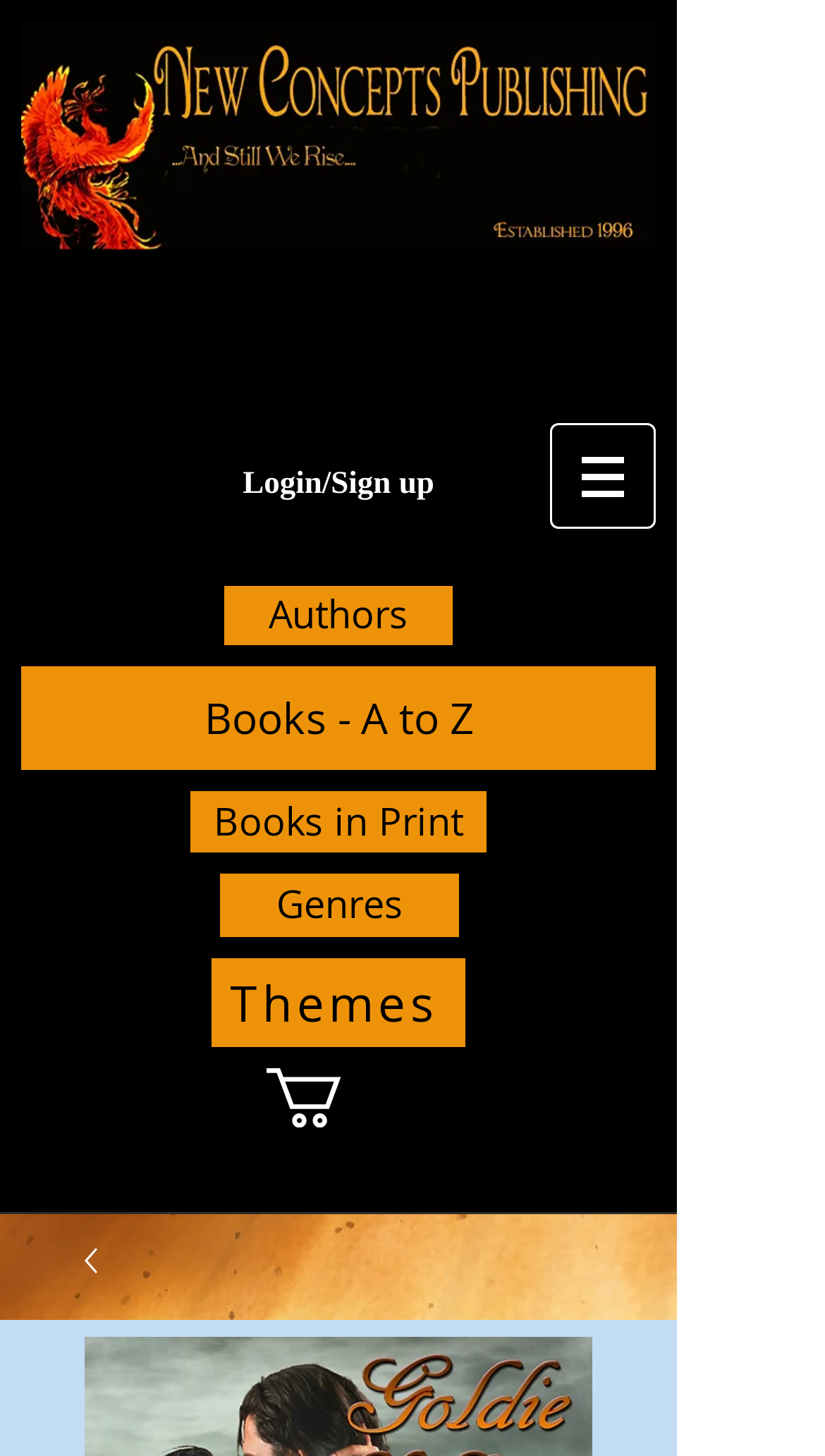Write a detailed summary of the webpage.

The webpage is titled "Captive Bride | mysite" and appears to be a website related to books and authors. At the top-left corner, there is a header image "NewHeader.jpg" that spans almost the entire width of the page. Below the header image, on the top-right corner, there is a navigation menu labeled "Site" with a dropdown button. The button has a small image icon next to it.

On the top-left side, there is a "Login/Sign up" button. Below the navigation menu, there are several links arranged horizontally, including "Authors", "Books - A to Z", "Books in Print", "Genres", and "Themes". These links are positioned in the middle of the page, with some space between them.

Further down the page, there is a prominent link with an image icon, which appears to be a featured book or promotion. Below this link, there is another link with a smaller image icon, which seems to be a call-to-action or a secondary promotion.

The meta description suggests that the website may be related to a fantasy novel or series, with a storyline involving a wizard king and a captive bride. However, the webpage itself appears to be a general website for books and authors, rather than a specific page about the novel.